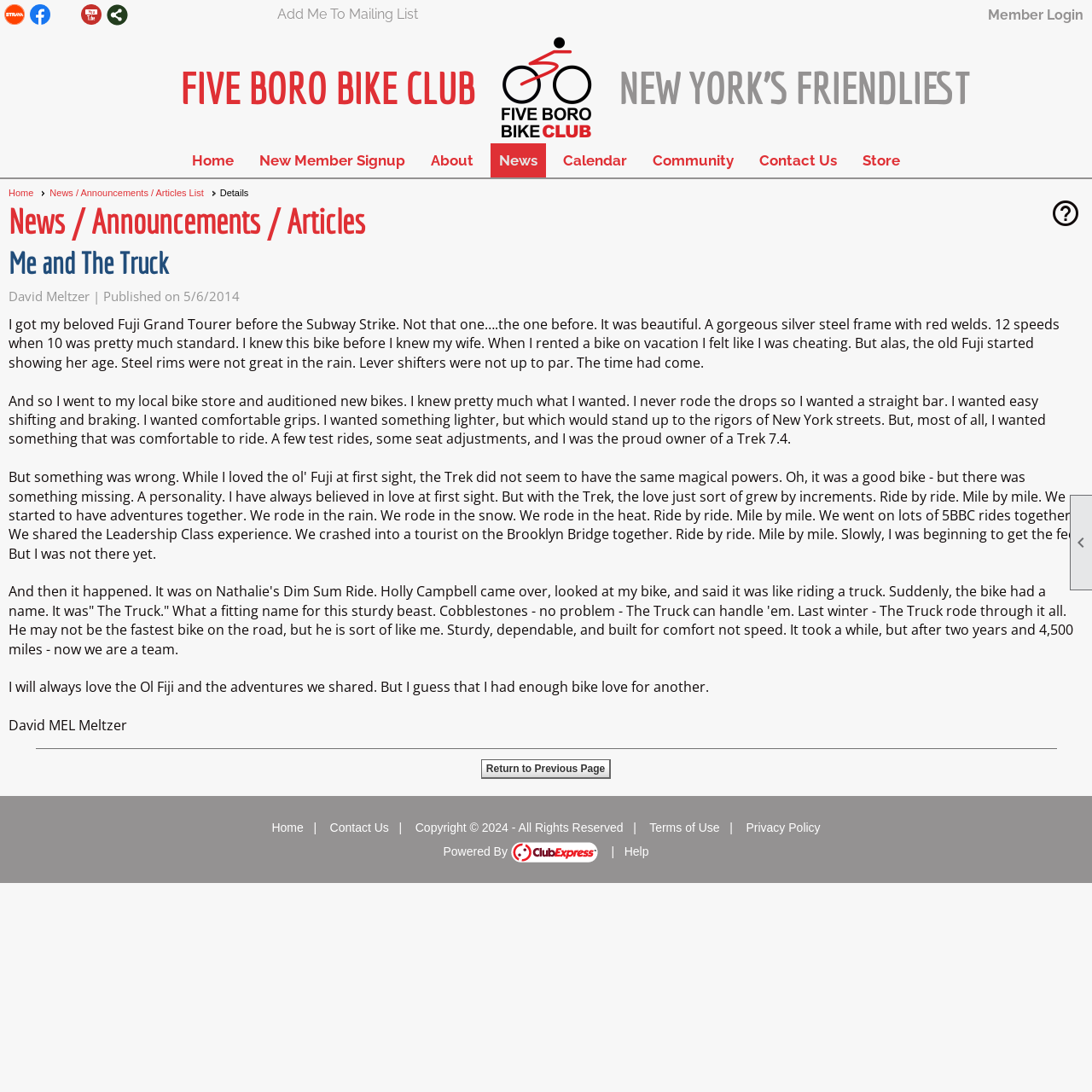Find the bounding box coordinates of the element you need to click on to perform this action: 'Visit us on Strava'. The coordinates should be represented by four float values between 0 and 1, in the format [left, top, right, bottom].

[0.004, 0.004, 0.023, 0.023]